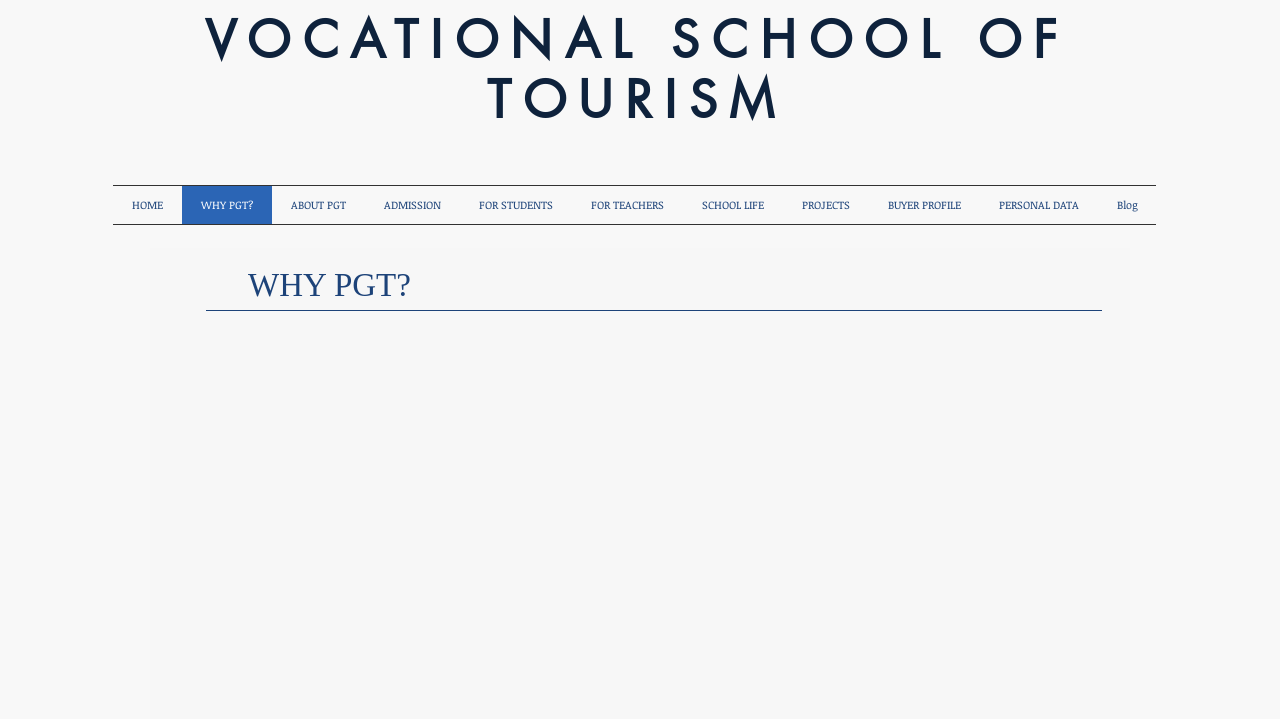How many links are in the navigation menu?
Using the image, provide a concise answer in one word or a short phrase.

9